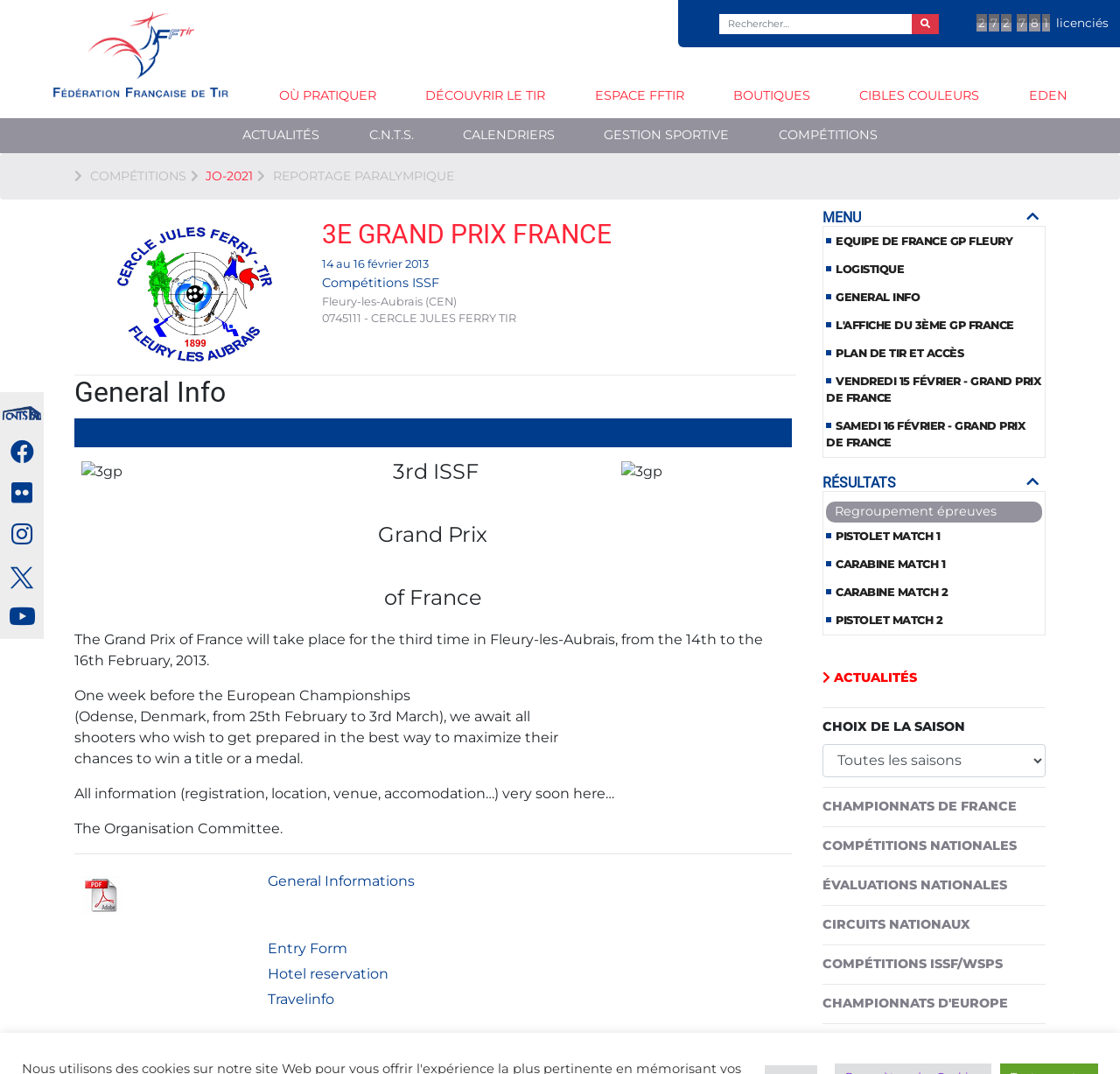From the details in the image, provide a thorough response to the question: What is the date of the Grand Prix of France?

According to the webpage, the Grand Prix of France will take place from 14th to 16th February, 2013, as mentioned in the article section.